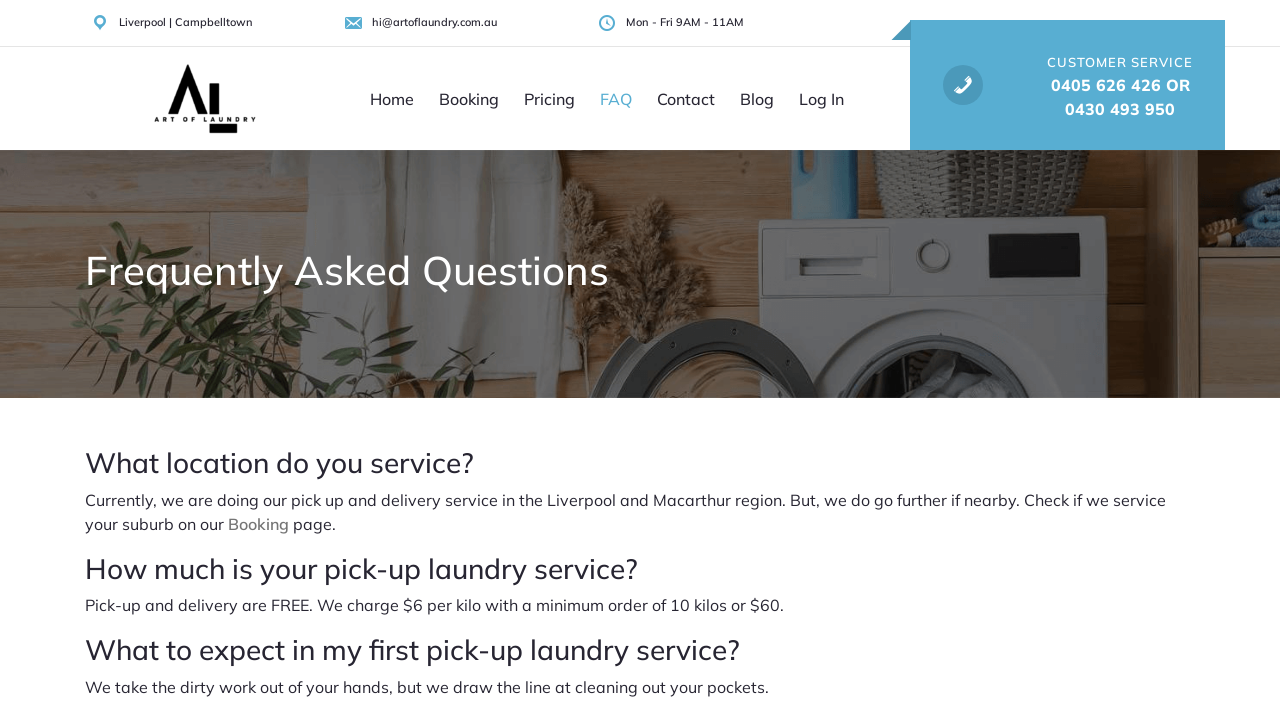How much does Art Of Laundry charge per kilo?
Could you answer the question in a detailed manner, providing as much information as possible?

The webpage states that Art Of Laundry charges $6 per kilo with a minimum order of 10 kilos or $60. This information can be found in the answer to the question 'How much is your pick-up laundry service?'.